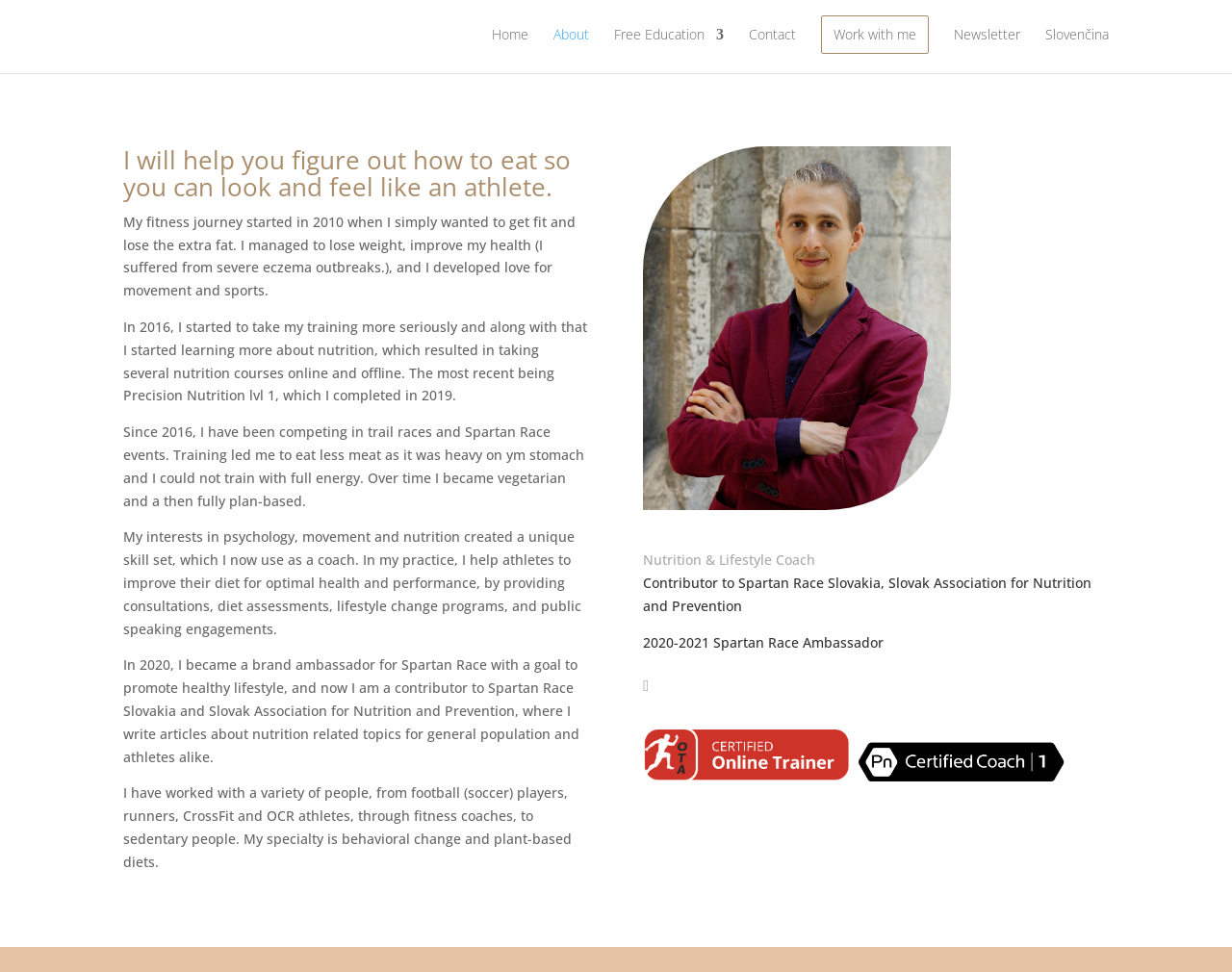Locate the bounding box coordinates of the clickable area needed to fulfill the instruction: "Read about Daniel Weiss's fitness journey".

[0.1, 0.219, 0.467, 0.308]